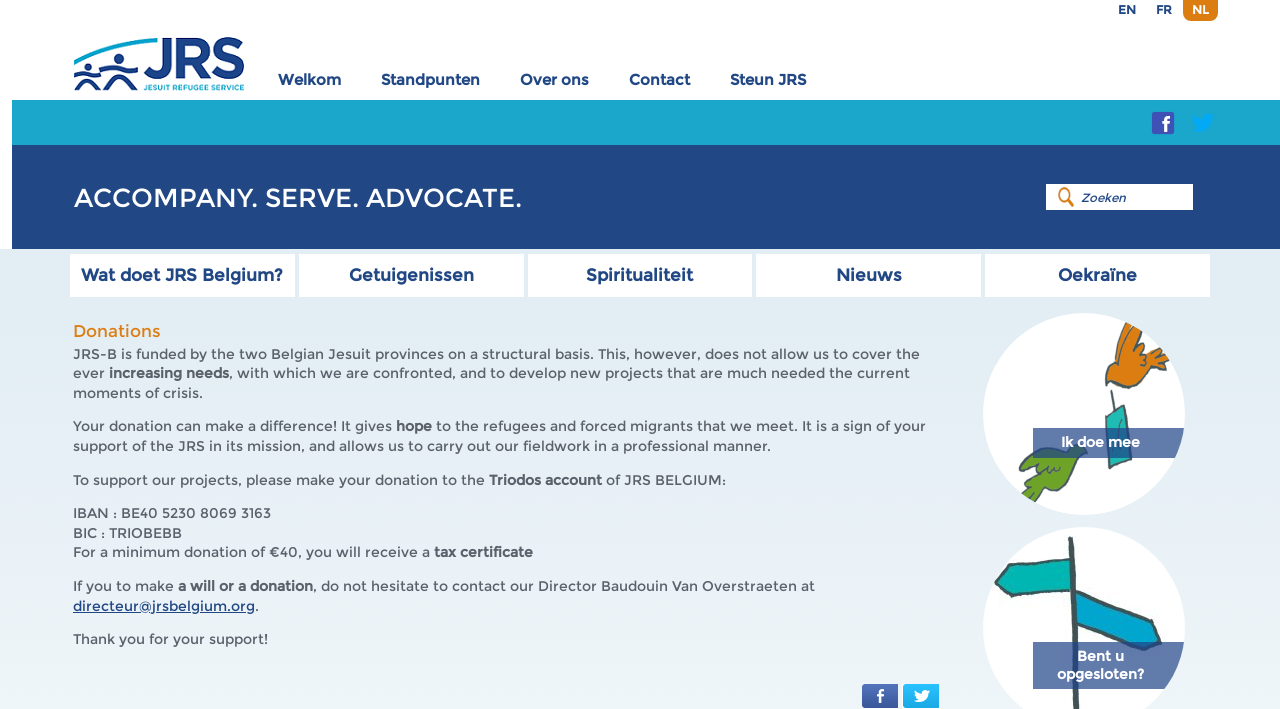Identify the bounding box coordinates of the region I need to click to complete this instruction: "Learn about what JRS Belgium does".

[0.055, 0.358, 0.23, 0.419]